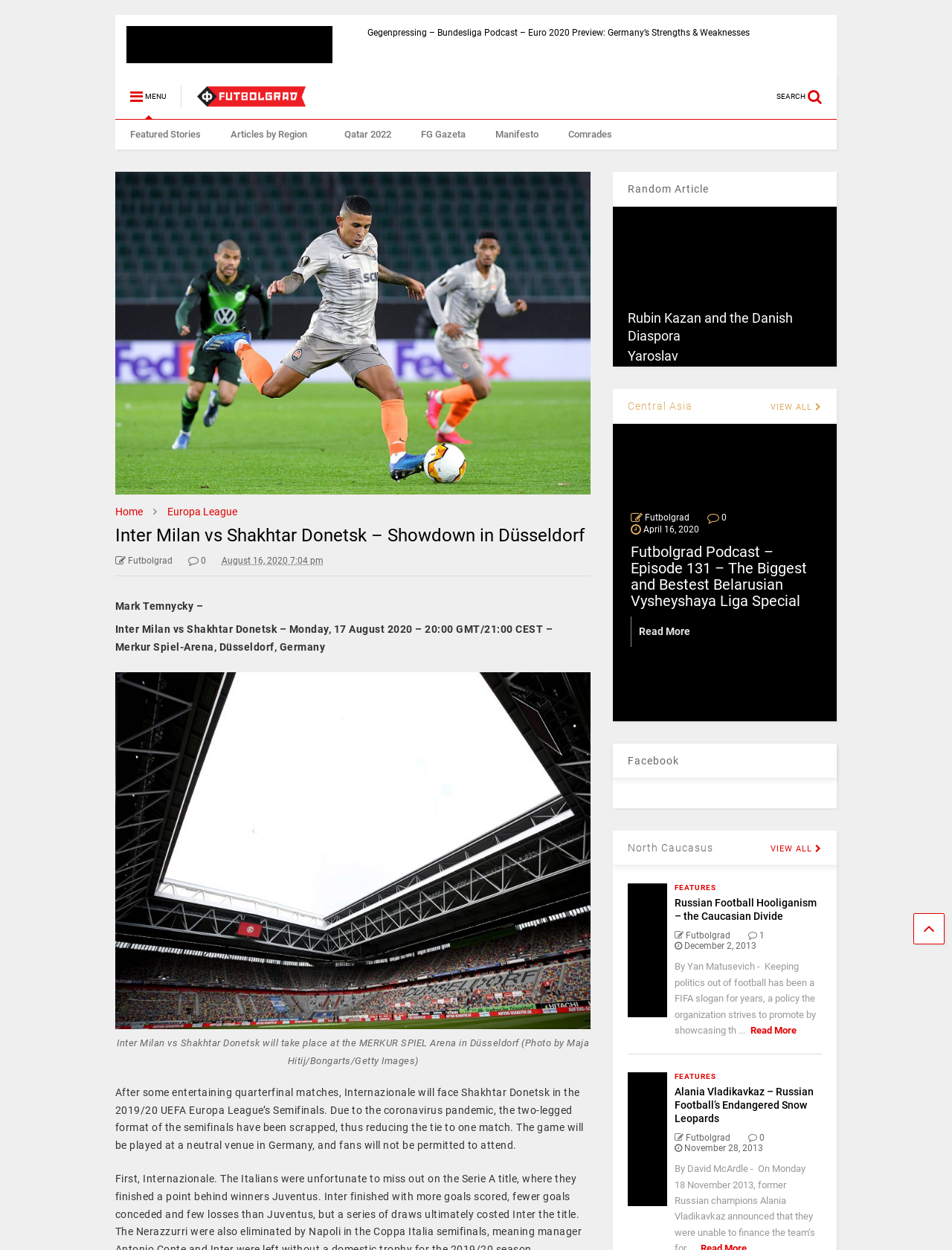Determine the bounding box coordinates of the region I should click to achieve the following instruction: "View the 'Random Article'". Ensure the bounding box coordinates are four float numbers between 0 and 1, i.e., [left, top, right, bottom].

[0.66, 0.146, 0.745, 0.156]